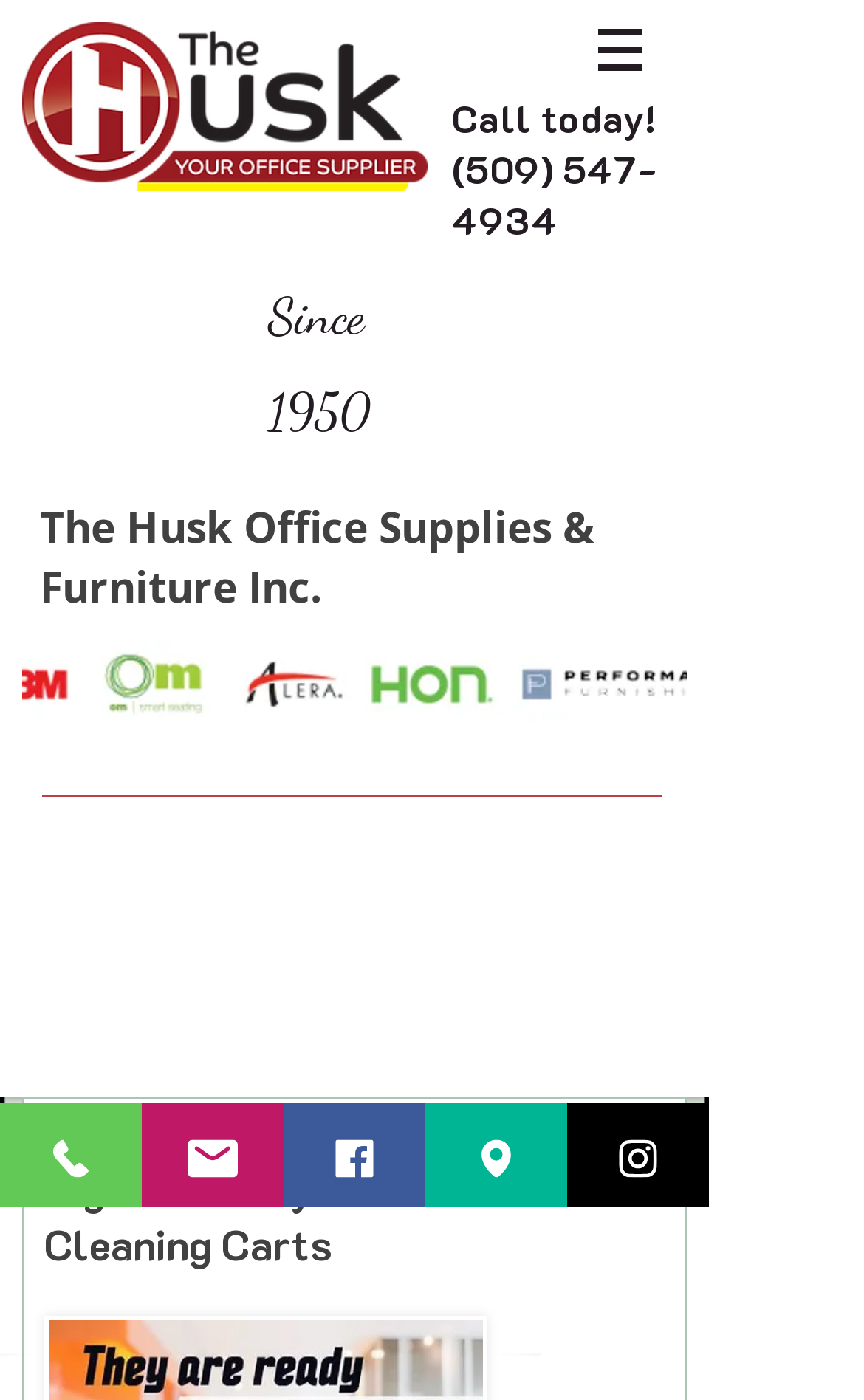Provide a thorough description of the webpage you see.

The webpage is about The Husk Office Supplies & Furniture Inc., with a focus on Rubbermaid Commercial Products High-Security Healthcare Cleaning Carts. 

At the top left corner, there is a logo image of Husk, accompanied by a navigation menu on the right side. Below the logo, there is a call-to-action text "Call today!" with a phone number "(509) 547-4934" next to it. 

On the left side, there are two headings, "Since 1950" and "The Husk Office Supplies & Furniture Inc.", with a link to the company's name. 

The main content area is occupied by a slideshow gallery, which takes up most of the page's width. The gallery contains an image of a Serta product. There is a text "2/3" indicating the current slide number. 

Below the slideshow, there is an iframe containing a heading "High-Security Healthcare Cleaning Carts", which is the main topic of the page. 

At the bottom of the page, there are five links to contact information, including Phone, Email, Facebook, Address, and Instagram, each accompanied by an icon image.